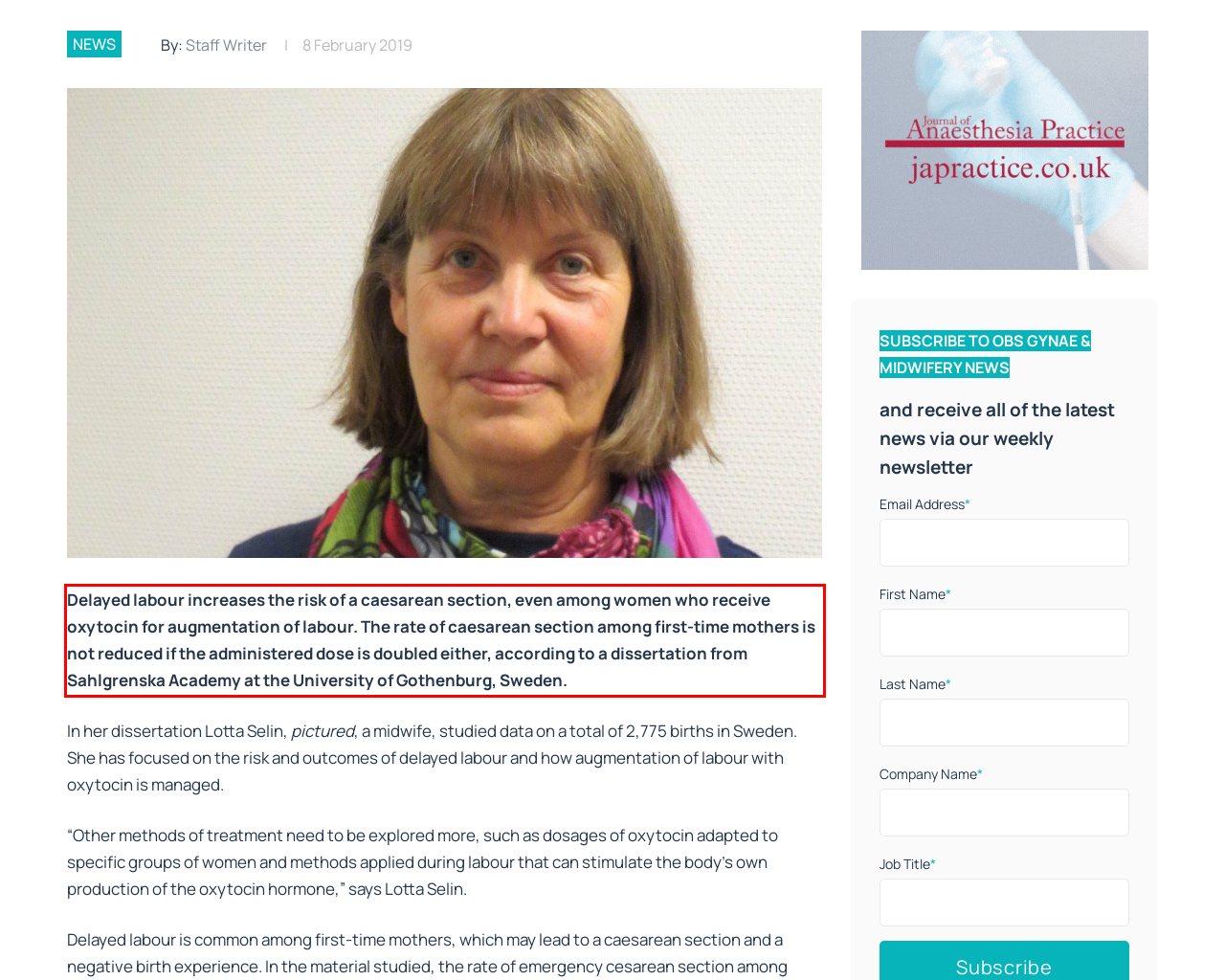Please examine the webpage screenshot and extract the text within the red bounding box using OCR.

Delayed labour increases the risk of a caesarean section, even among women who receive oxytocin for augmentation of labour. The rate of caesarean section among first-time mothers is not reduced if the administered dose is doubled either, according to a dissertation from Sahlgrenska Academy at the University of Gothenburg, Sweden.